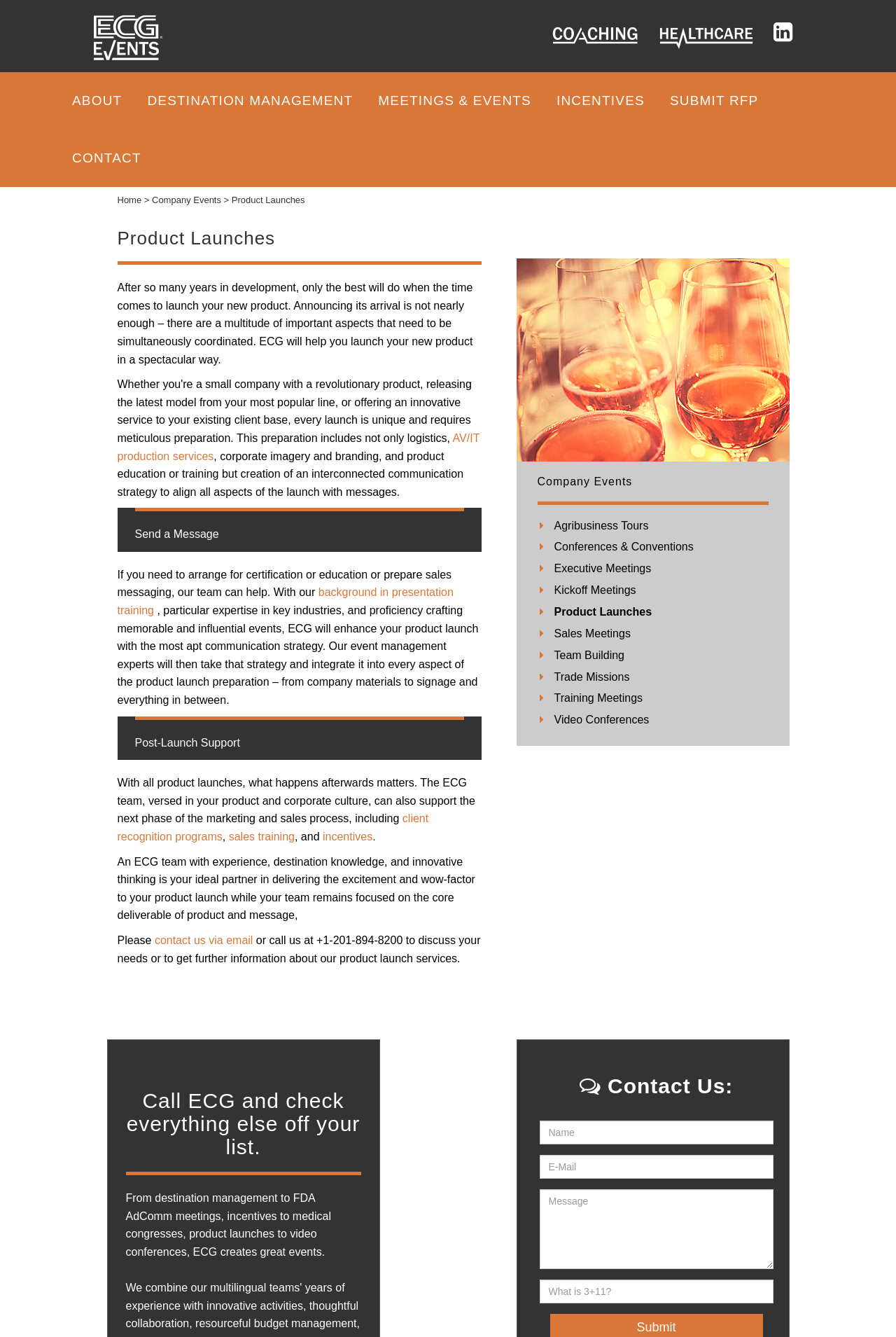Kindly determine the bounding box coordinates for the clickable area to achieve the given instruction: "Fill in the Name textbox".

[0.602, 0.838, 0.863, 0.856]